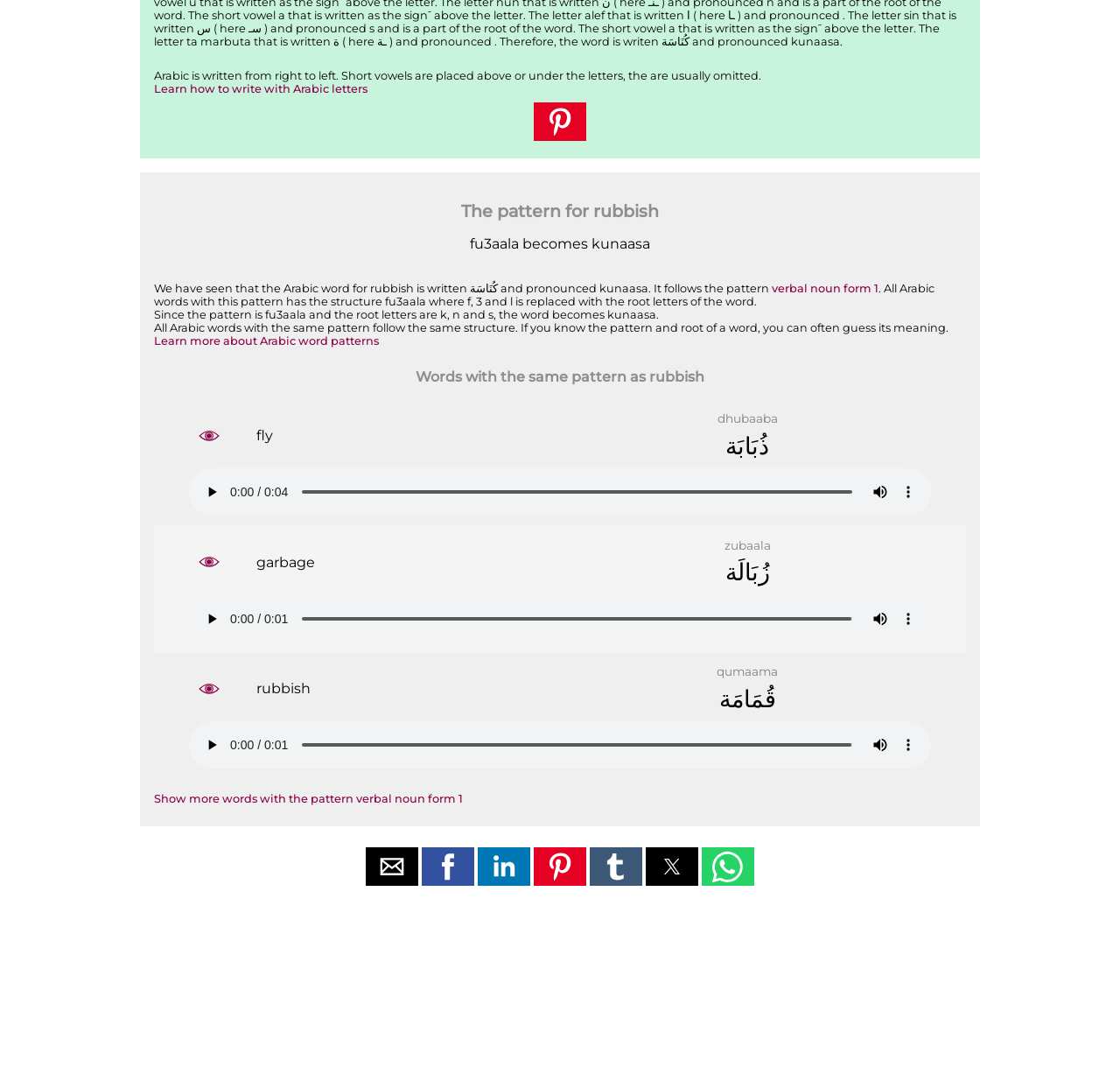Refer to the screenshot and answer the following question in detail:
How many words with the same pattern as 'rubbish' are listed?

The webpage lists three words with the same pattern as 'rubbish': 'fly dhubaaba', 'garbage zubaala', and 'rubbish qumaama'. These words are listed as links with accompanying audio elements.